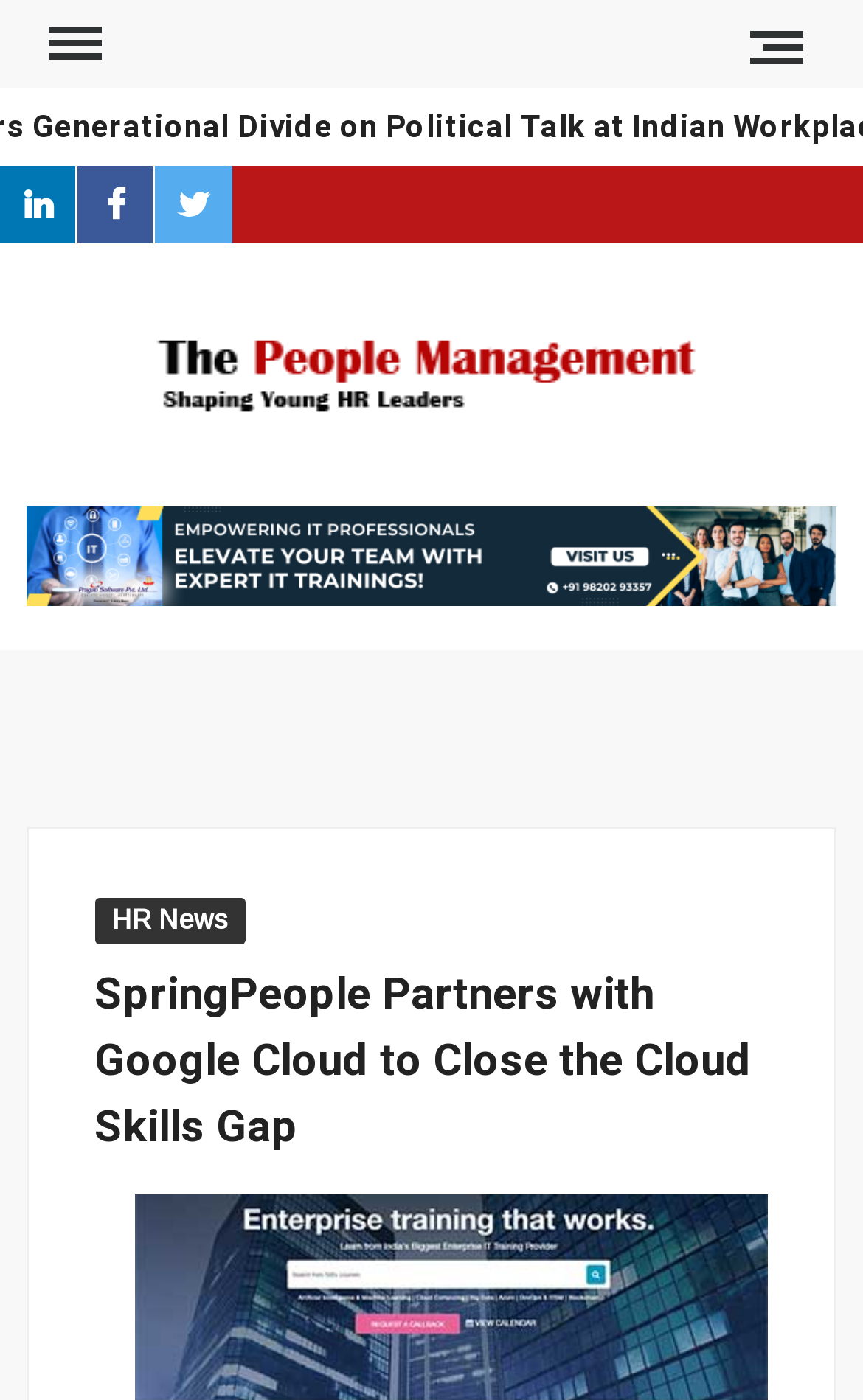Given the description "alt="浙江喜来登电梯有限公司" title="浙江喜来登电梯有限公司主要从事电梯设计、生产、销售、安装、维修、改造、零配件销售及电梯技术咨询业务，产品有温州货用电梯、载货电梯、浙江家用、乘客电梯等，欢迎广大客户咨询洽谈业务！"", determine the bounding box of the corresponding UI element.

None